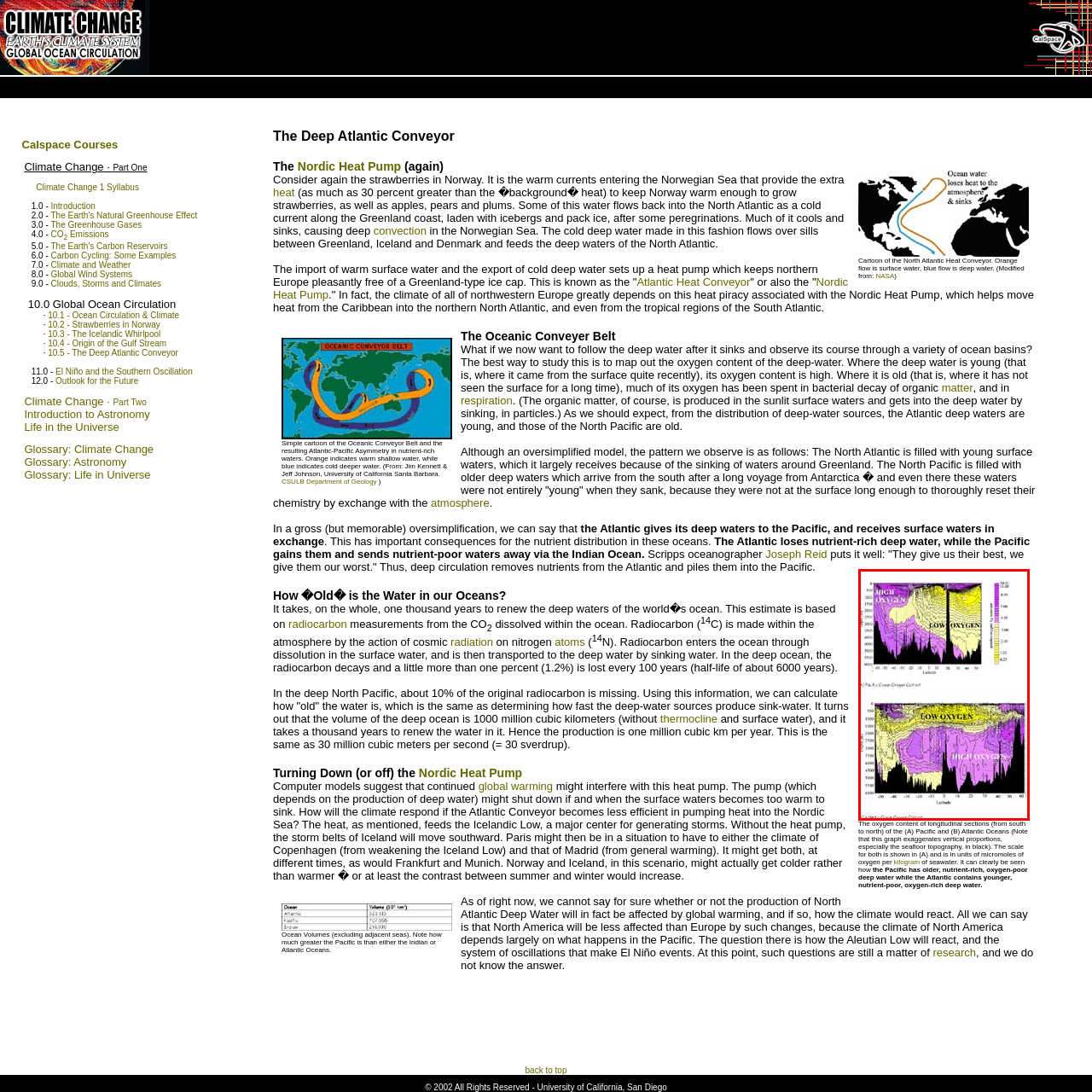Focus on the content inside the red-outlined area of the image and answer the ensuing question in detail, utilizing the information presented: What is affected by areas with low oxygen concentrations?

The caption explains that areas with low oxygen concentrations can have profound impacts on marine ecosystems, affecting species distribution and overall ocean health, which is a vital aspect of oceanography and climate dynamics.